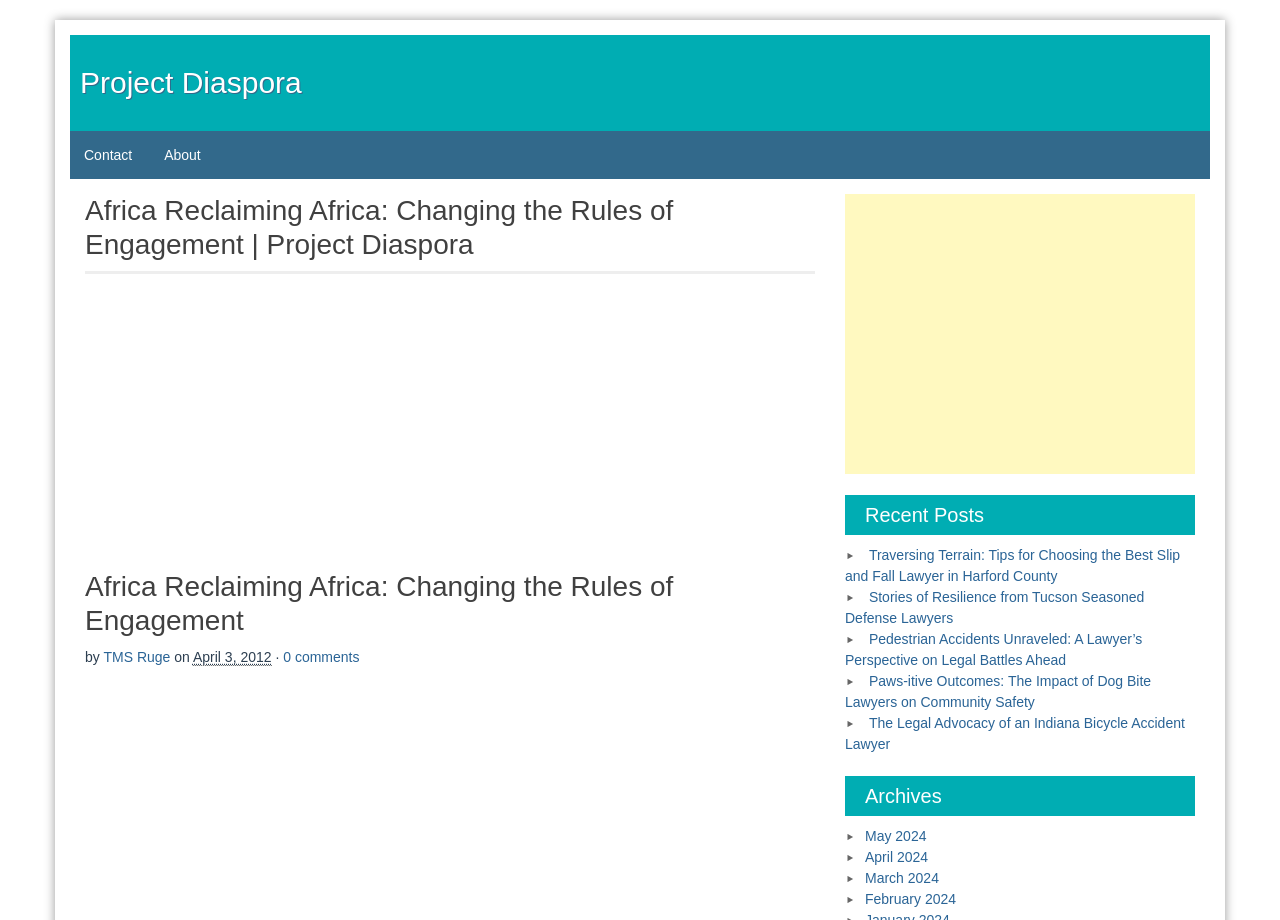Determine the bounding box coordinates (top-left x, top-left y, bottom-right x, bottom-right y) of the UI element described in the following text: April 2024

[0.676, 0.923, 0.725, 0.94]